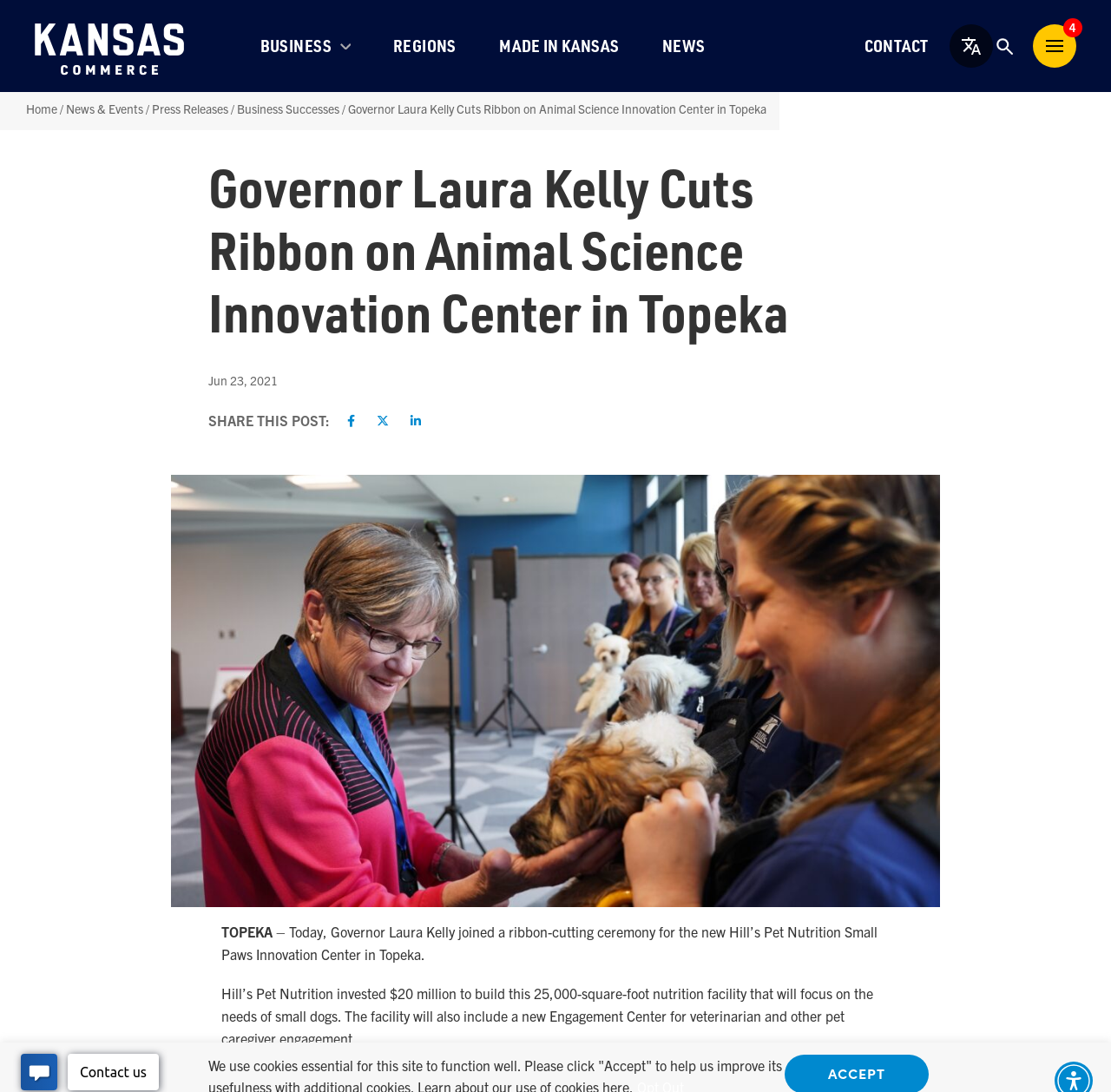Utilize the details in the image to give a detailed response to the question: What is the name of the company that invested $20 million?

The answer can be found in the StaticText element with the text 'Hill’s Pet Nutrition invested $20 million to build this 25,000-square-foot nutrition facility that will focus on the needs of small dogs.'